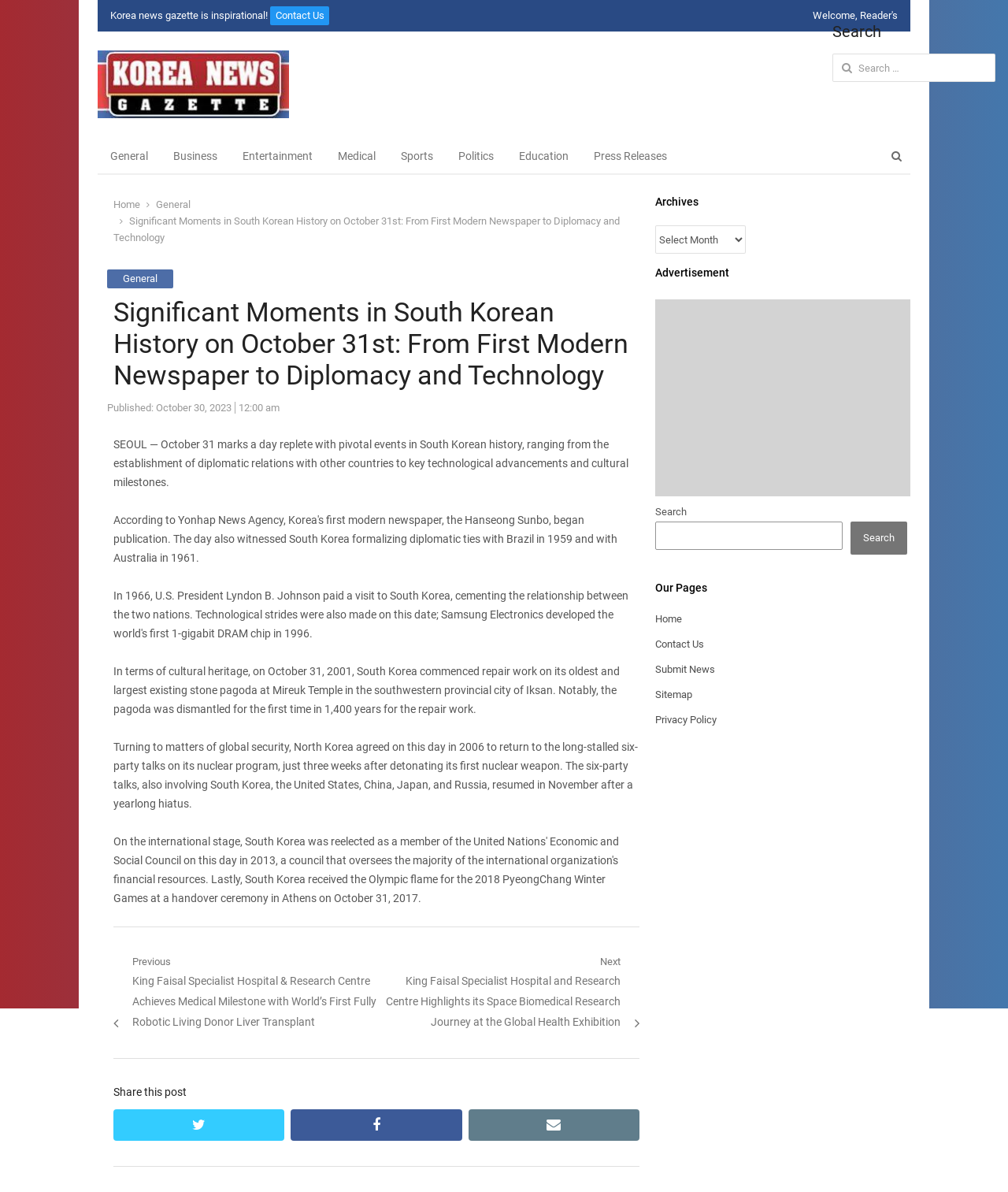Given the description of a UI element: "alt="Plum Consulting" title="Plum Consulting"", identify the bounding box coordinates of the matching element in the webpage screenshot.

None